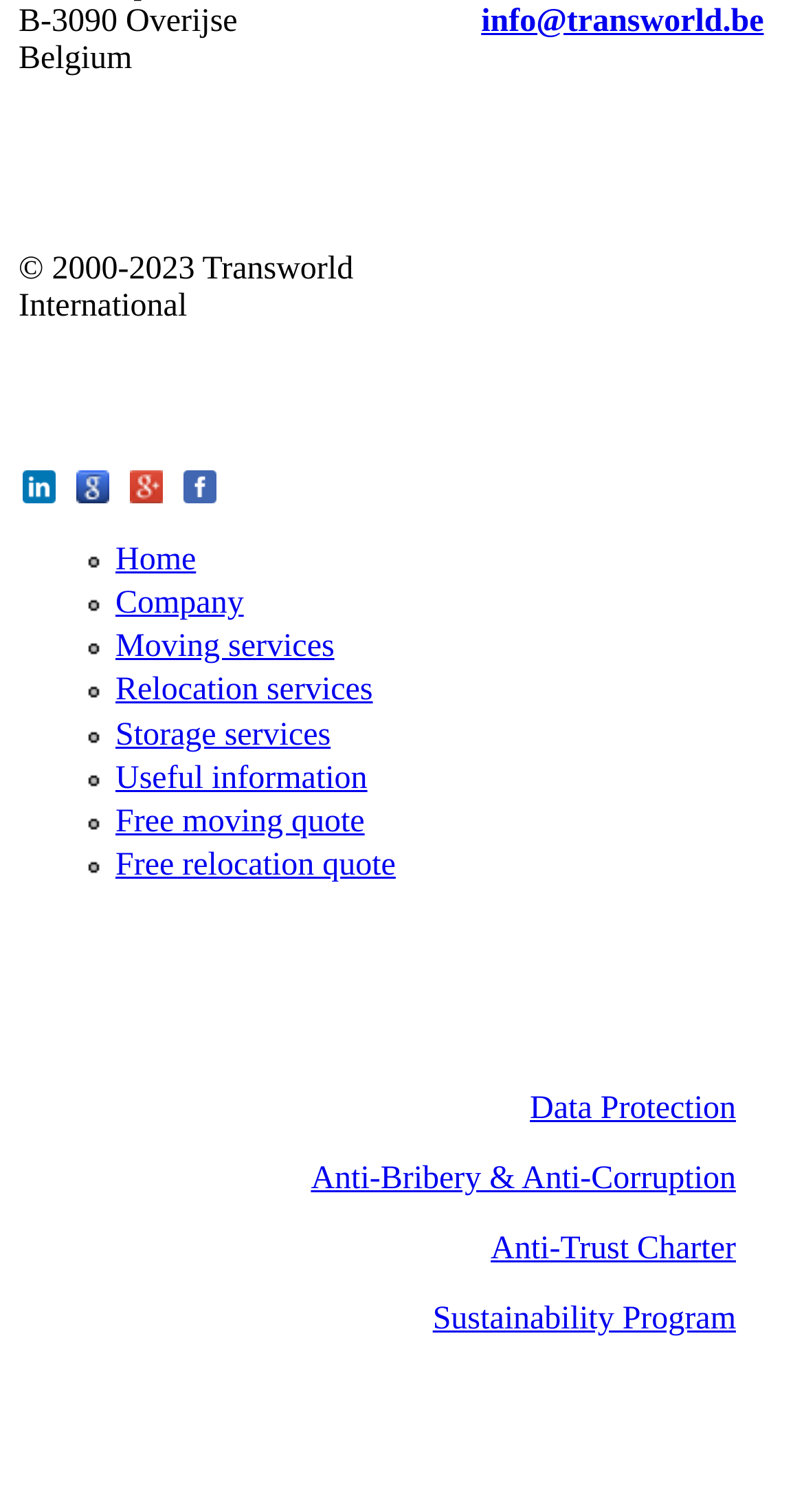Specify the bounding box coordinates of the region I need to click to perform the following instruction: "Click on Home". The coordinates must be four float numbers in the range of 0 to 1, i.e., [left, top, right, bottom].

[0.144, 0.359, 0.244, 0.382]